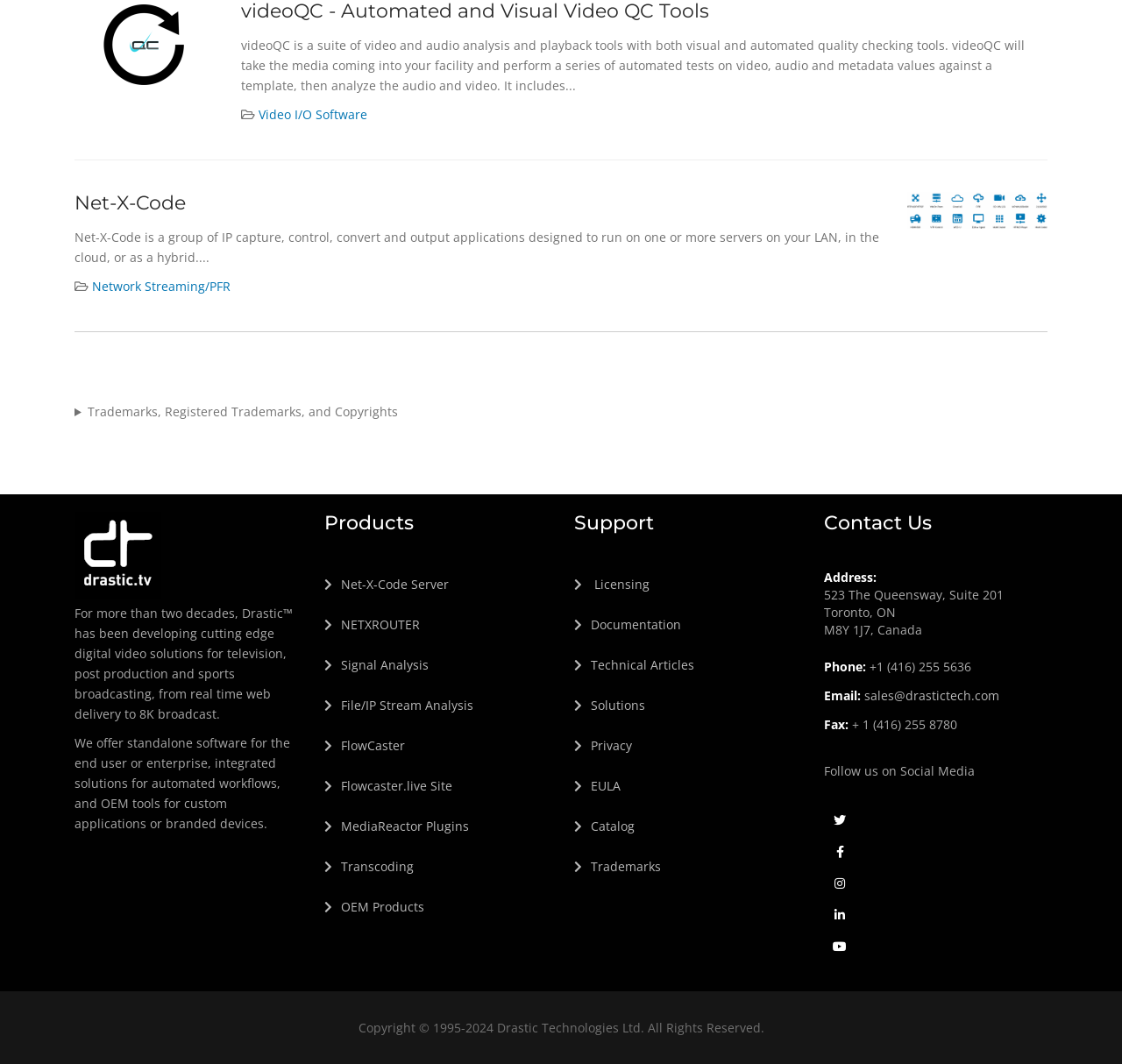What is the phone number of the company?
Using the visual information, reply with a single word or short phrase.

+1 (416) 255 5636